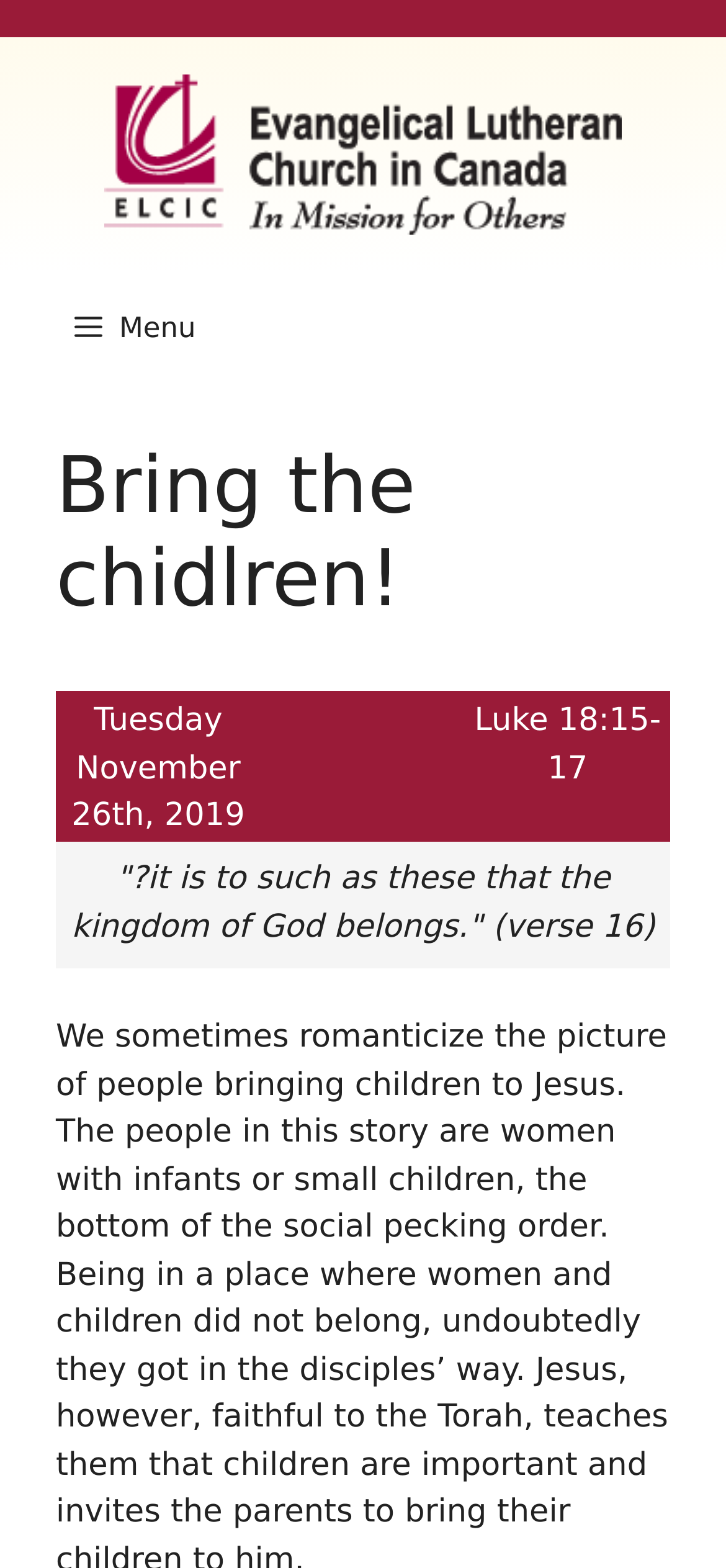Answer briefly with one word or phrase:
What is the content of the verse?

"it is to such as these that the kingdom of God belongs." (verse 16)